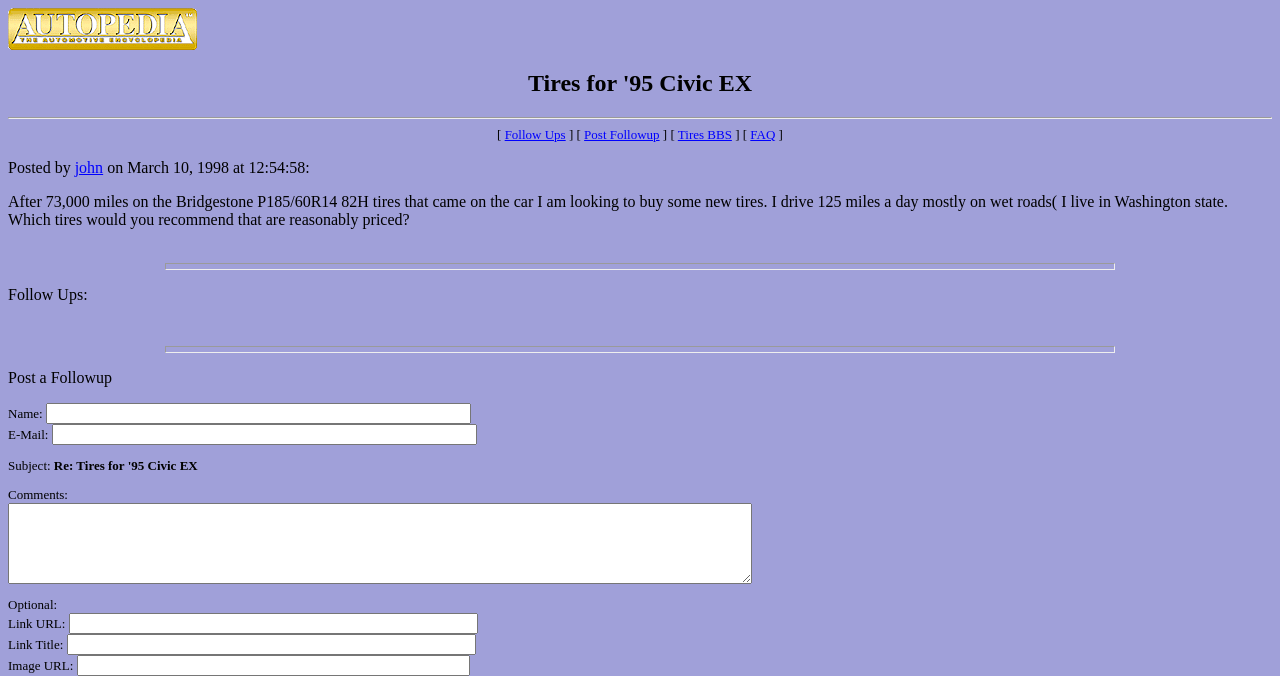What is the current topic of discussion?
Kindly offer a comprehensive and detailed response to the question.

The topic of discussion can be inferred from the heading 'Tires for '95 Civic EX' at the top of the page, which suggests that the conversation is about finding suitable tires for a 1995 Honda Civic EX.